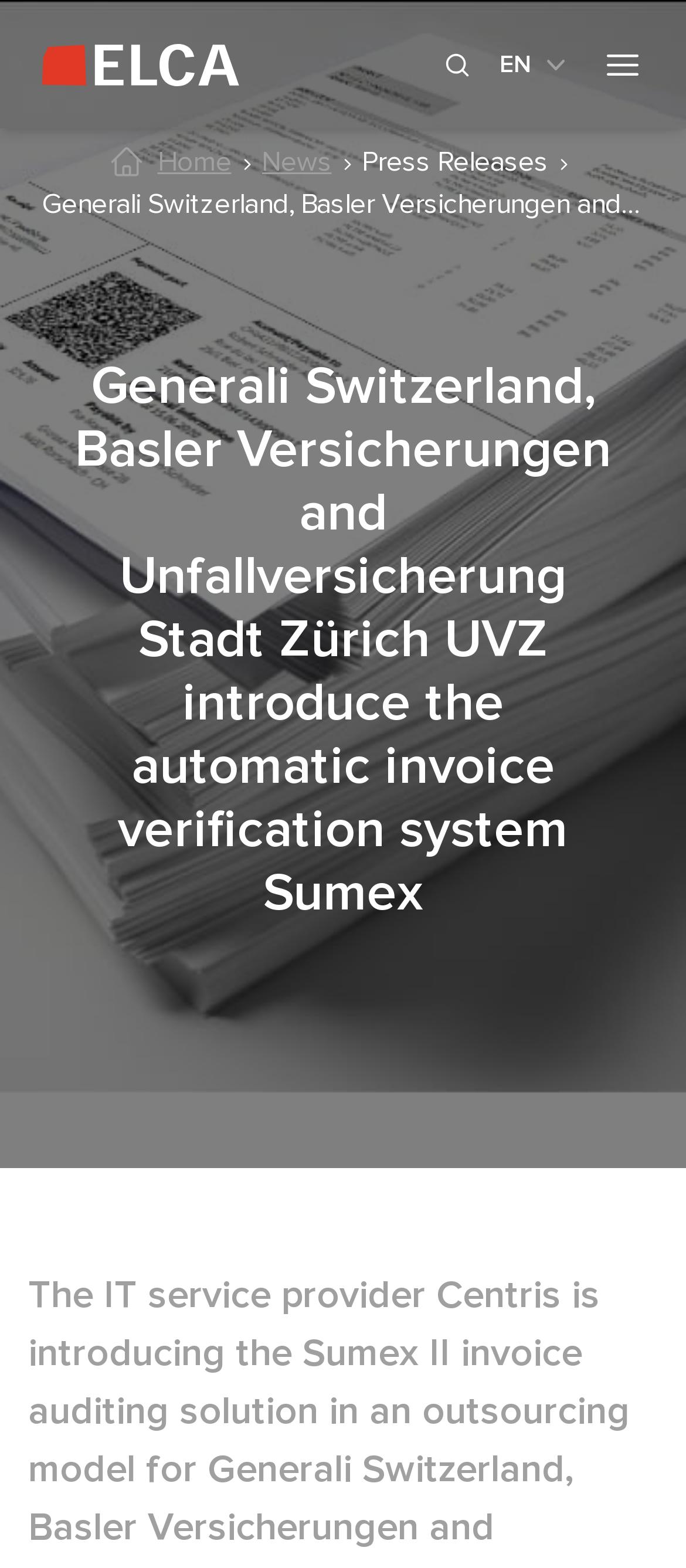Identify the bounding box for the described UI element. Provide the coordinates in (top-left x, top-left y, bottom-right x, bottom-right y) format with values ranging from 0 to 1: News

[0.381, 0.092, 0.483, 0.114]